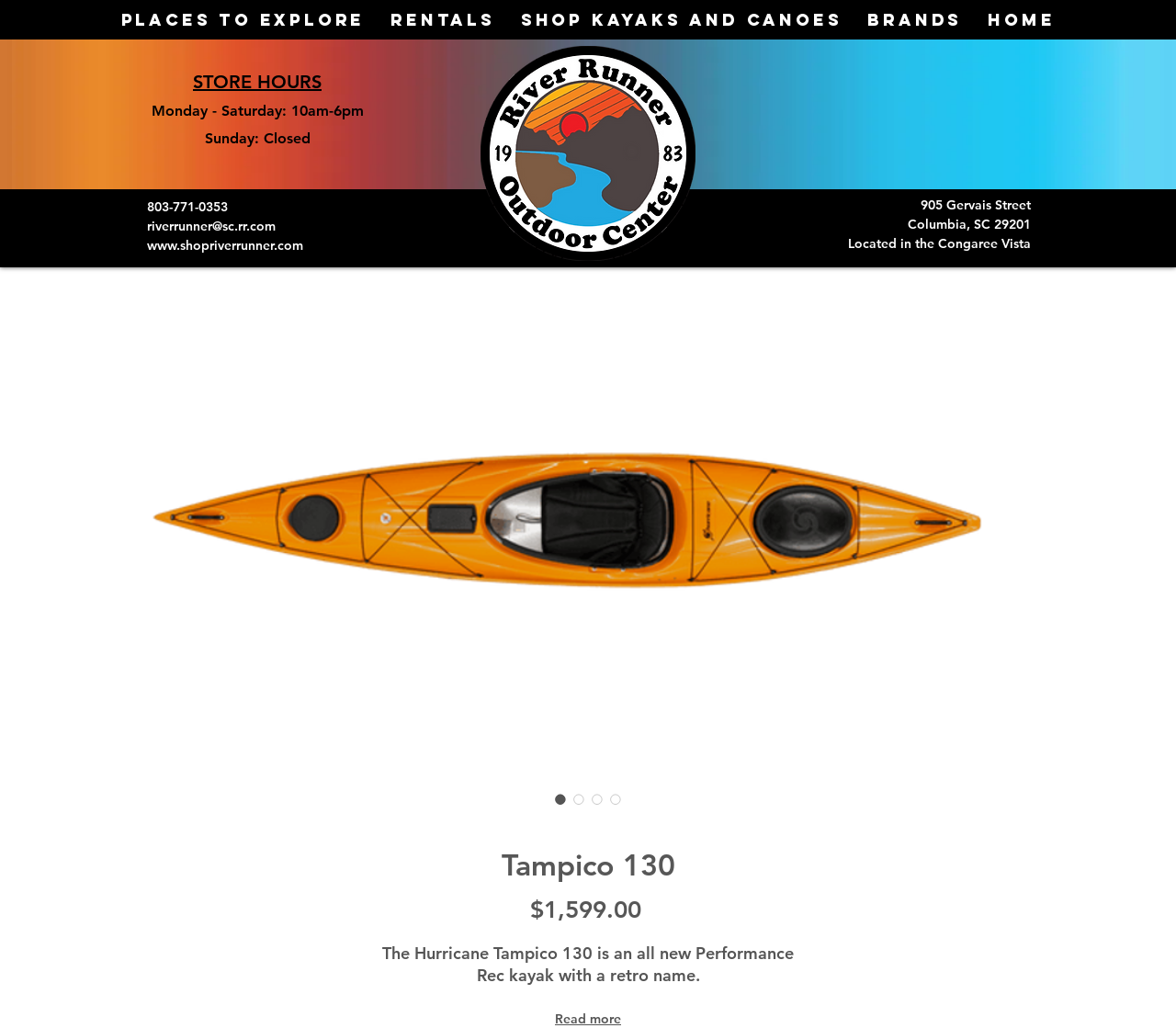Please locate the bounding box coordinates for the element that should be clicked to achieve the following instruction: "Check STORE HOURS". Ensure the coordinates are given as four float numbers between 0 and 1, i.e., [left, top, right, bottom].

[0.147, 0.069, 0.291, 0.09]